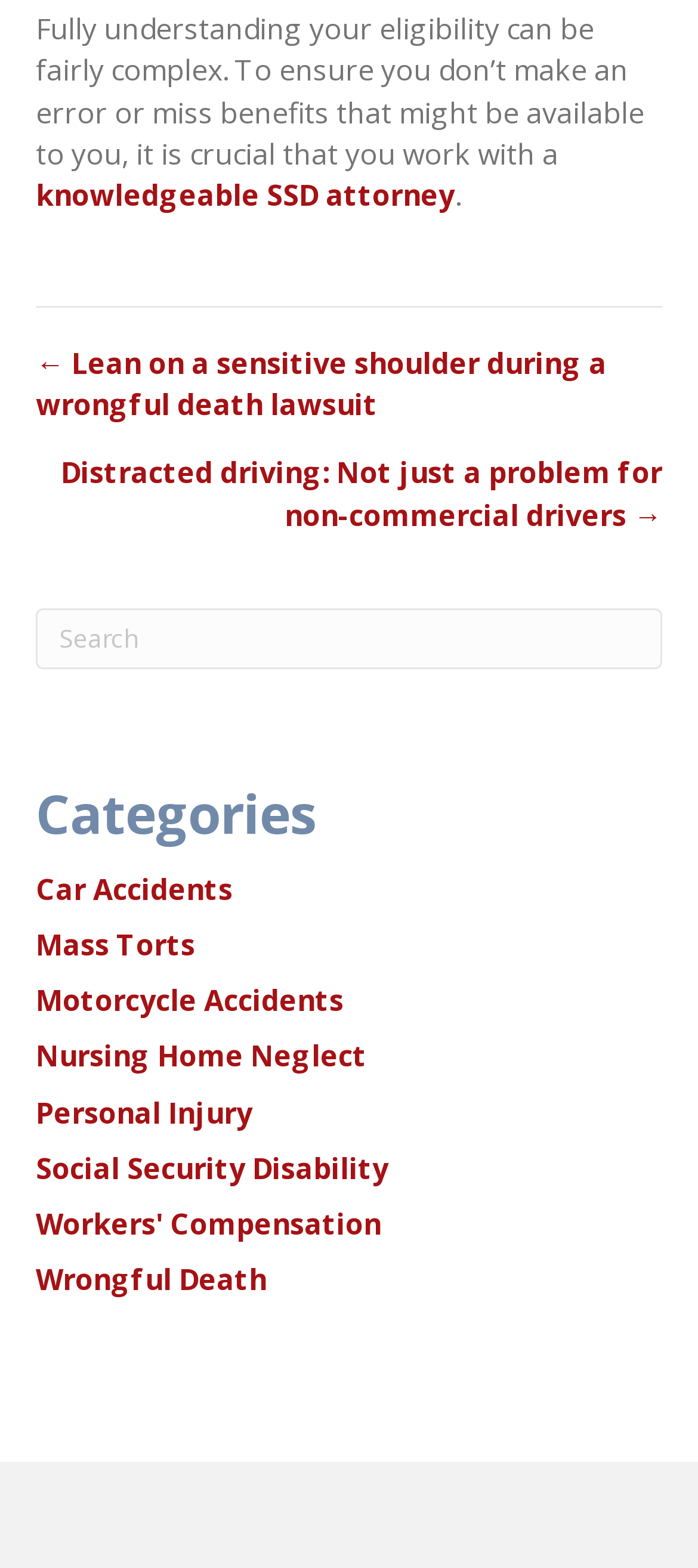From the screenshot, find the bounding box of the UI element matching this description: "aria-label="Search" name="s" placeholder="Search"". Supply the bounding box coordinates in the form [left, top, right, bottom], each a float between 0 and 1.

[0.051, 0.388, 0.949, 0.427]